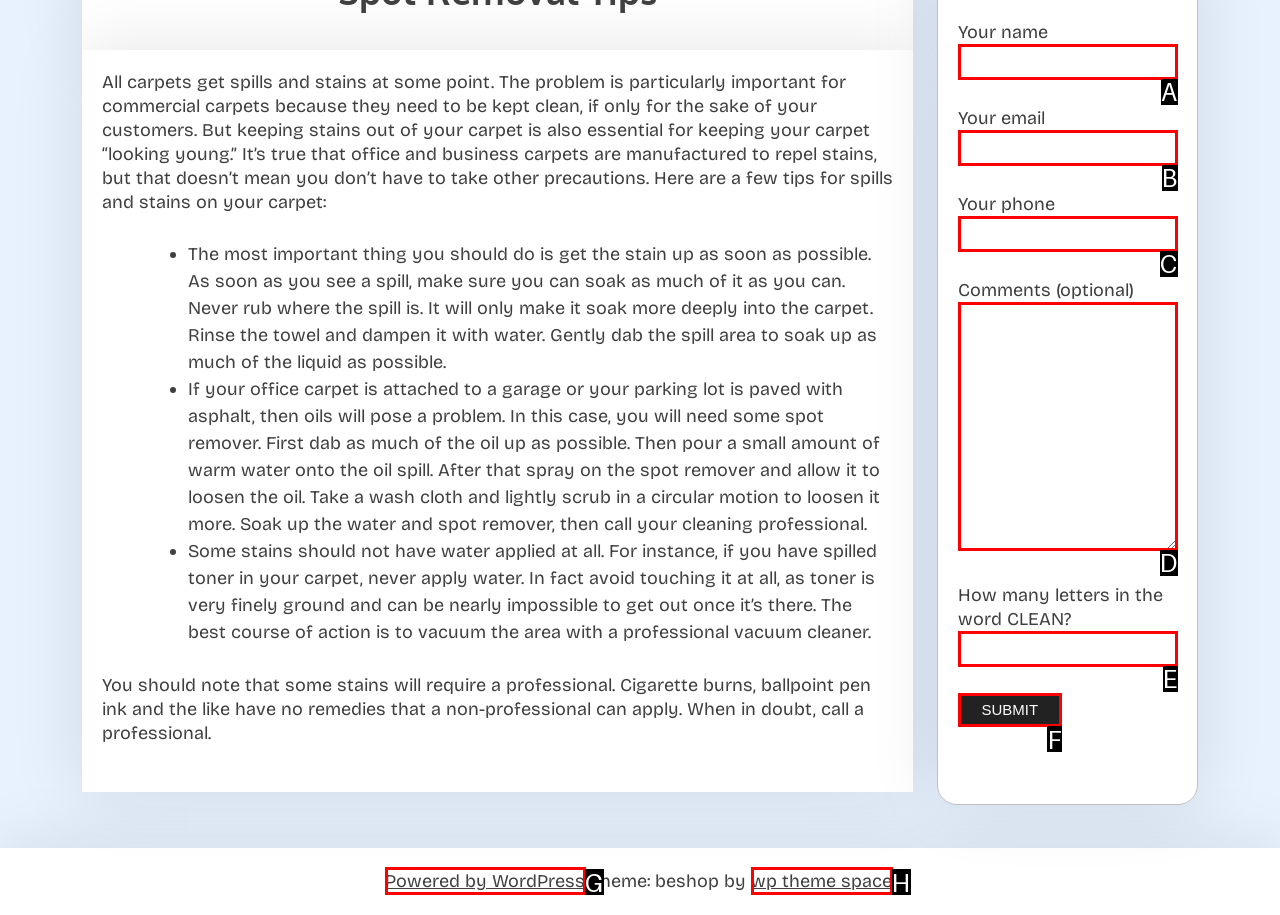Choose the letter that best represents the description: Eelco Schilder. Provide the letter as your response.

None